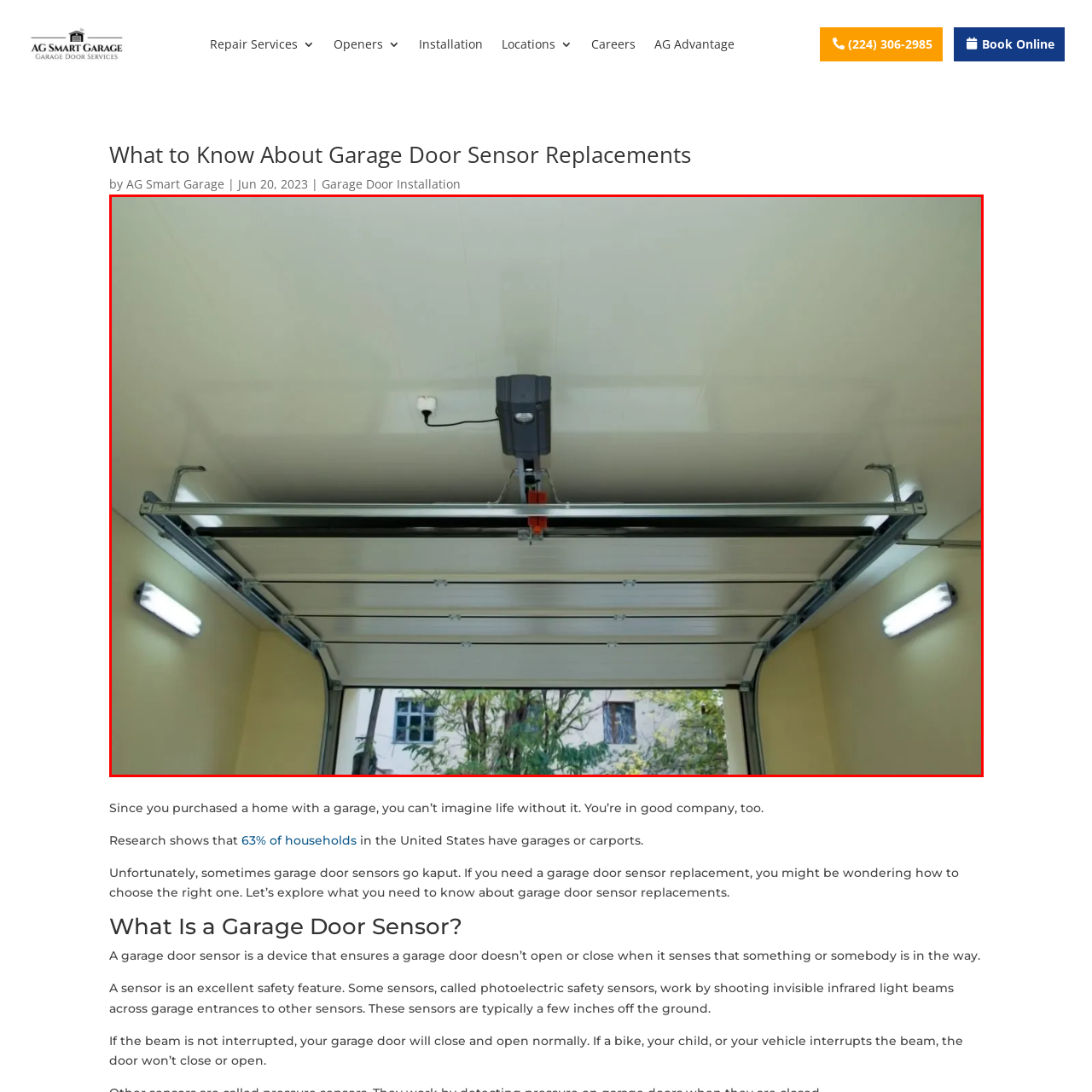Observe the section highlighted in yellow, What type of lights illuminate the garage? 
Please respond using a single word or phrase.

LED lights